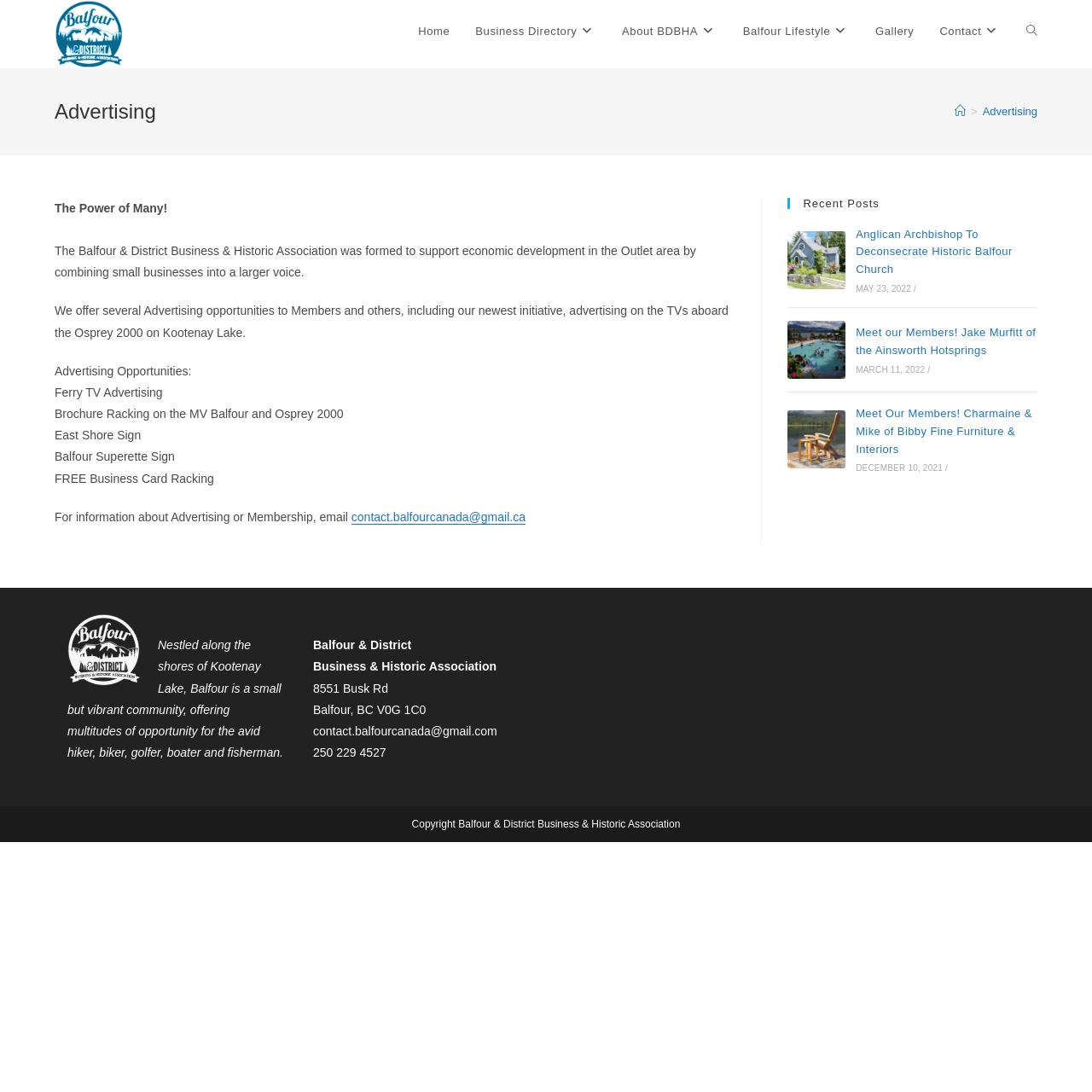Bounding box coordinates are specified in the format (top-left x, top-left y, bottom-right x, bottom-right y). All values are floating point numbers bounded between 0 and 1. Please provide the bounding box coordinate of the region this sentence describes: IP and Domain-Based Restrictions

None